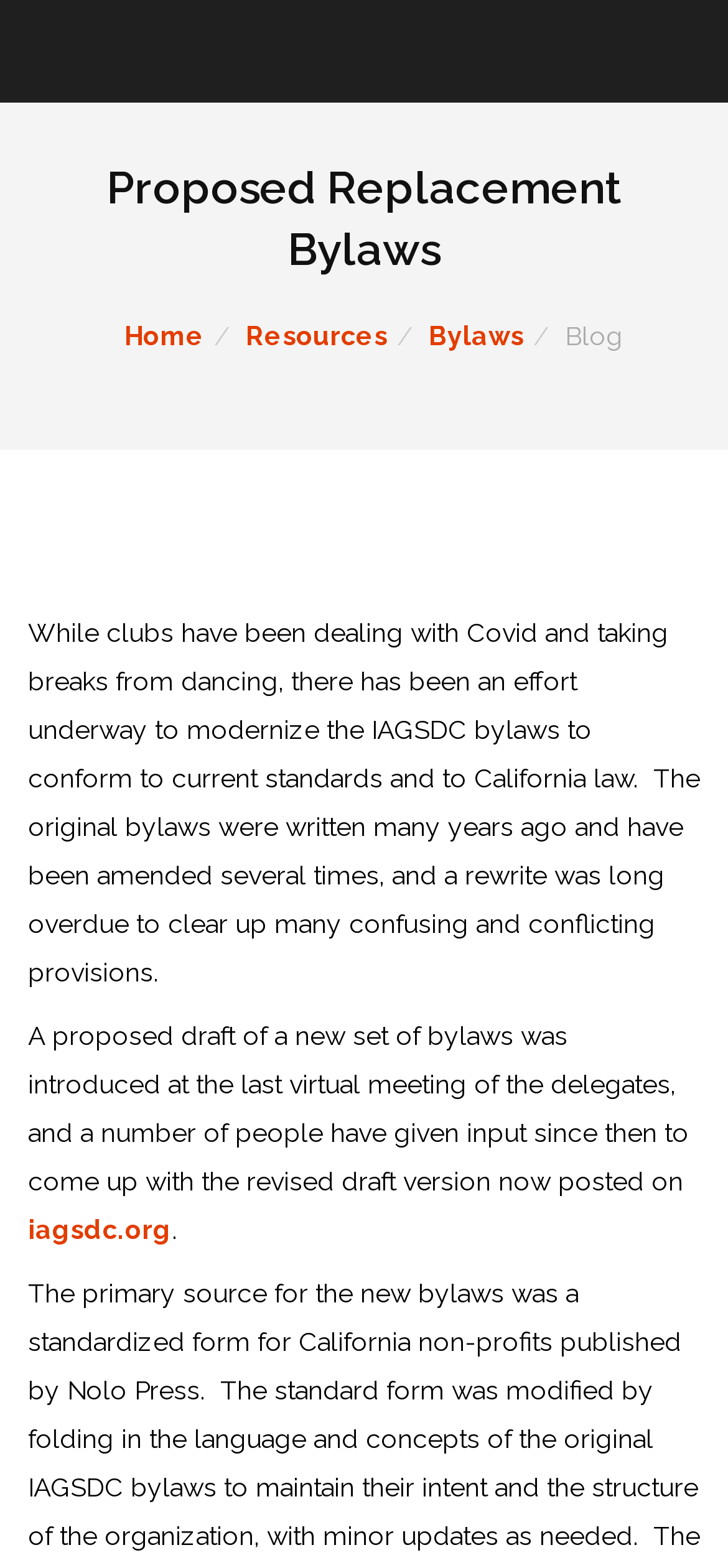Given the description of the UI element: "iagsdc.org", predict the bounding box coordinates in the form of [left, top, right, bottom], with each value being a float between 0 and 1.

[0.038, 0.775, 0.236, 0.794]